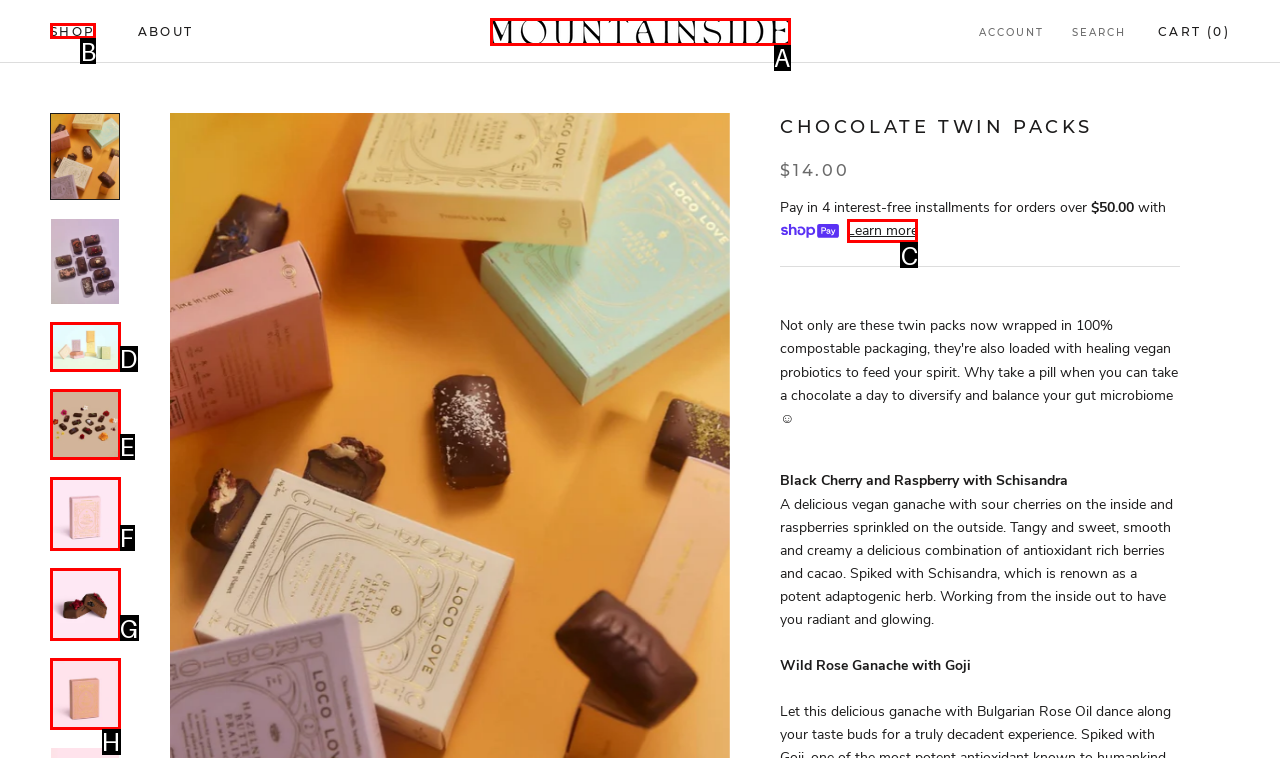Choose the letter of the UI element necessary for this task: Click Learn more
Answer with the correct letter.

C